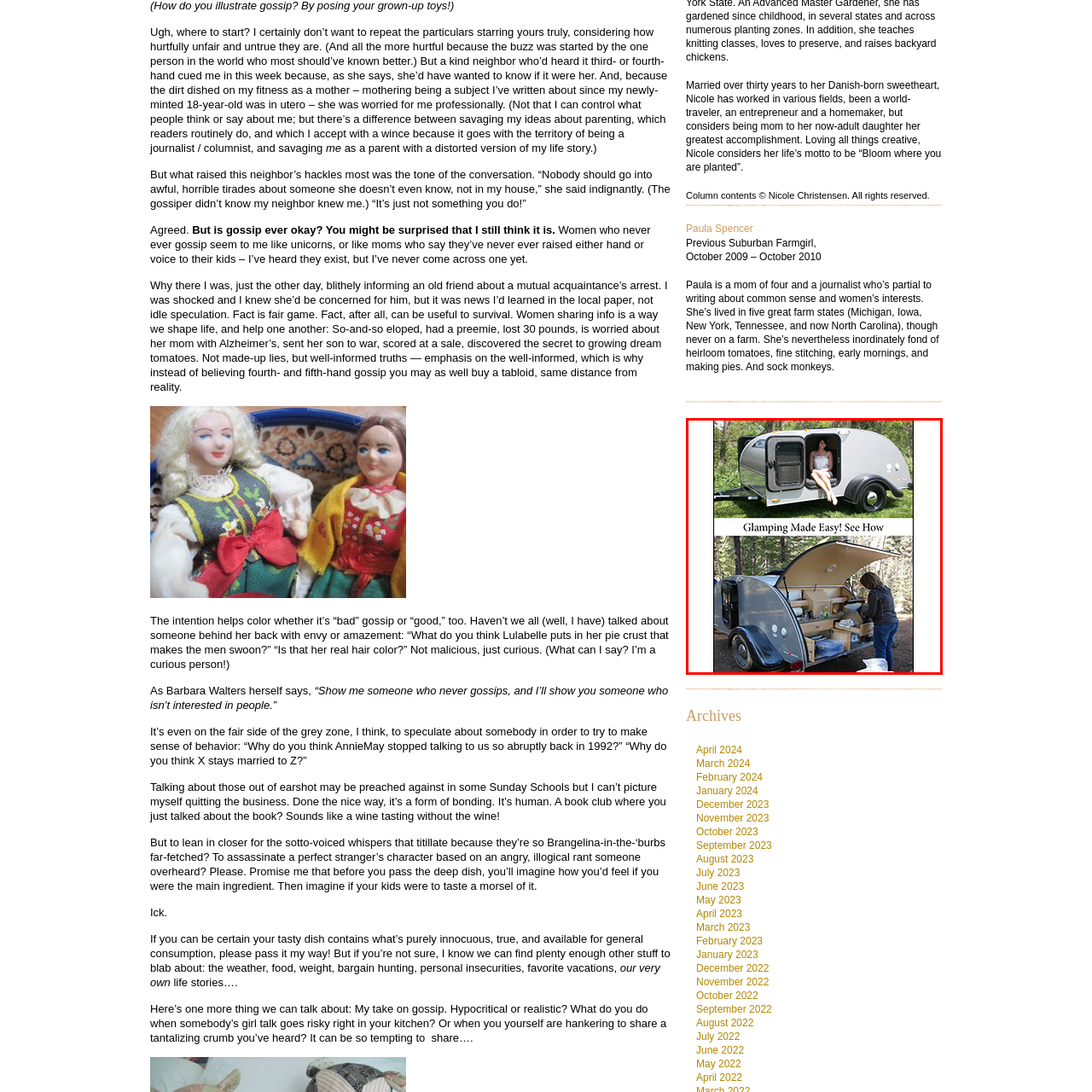Generate a comprehensive caption for the image section marked by the red box.

The image showcases a chic and compact teardrop trailer designed for "glamping," or glamorous camping. The top half features a woman comfortably seated at the entrance of the trailer, emphasizing the cozy and stylish aspects of outdoor living. The sleek, rounded design of the camper is painted in a modern gray, complementing the natural greenery of the forest setting. 

In the lower half, the trailer is shown with its rear hatch open, revealing a well-equipped kitchenette. This arrangement highlights the practical amenities available, including organized storage, a workspace, and essential cooking equipment, making it easy to prepare meals while enjoying nature. The text overlay, "Glamping Made Easy! See How!" invites viewers to explore the convenience and charm of this unique camping alternative, which combines the beauty of the outdoors with the comforts of modern living.